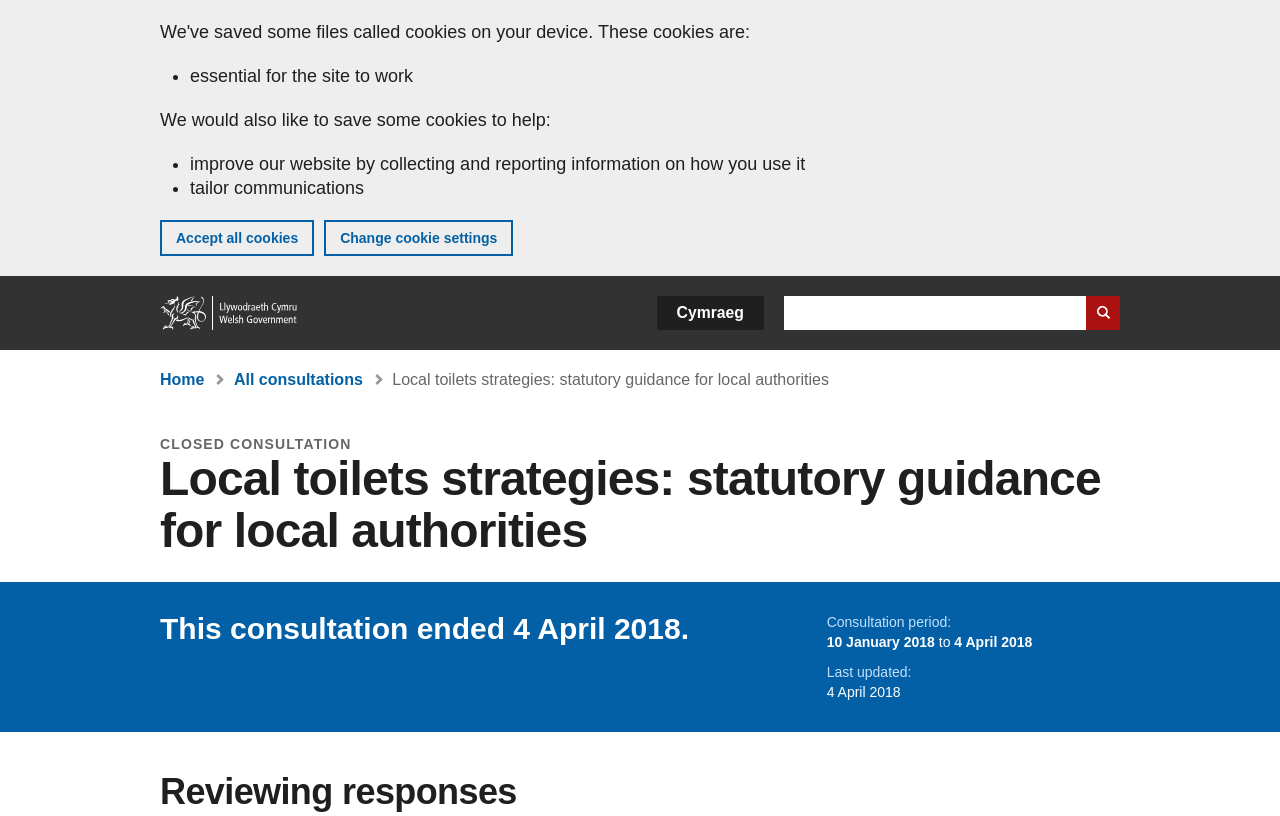What is the last updated date of this webpage?
Ensure your answer is thorough and detailed.

I searched the webpage for a last updated date, but could not find a specific date mentioned. Although there is a 'Last updated:' section, it does not provide a specific date or time.